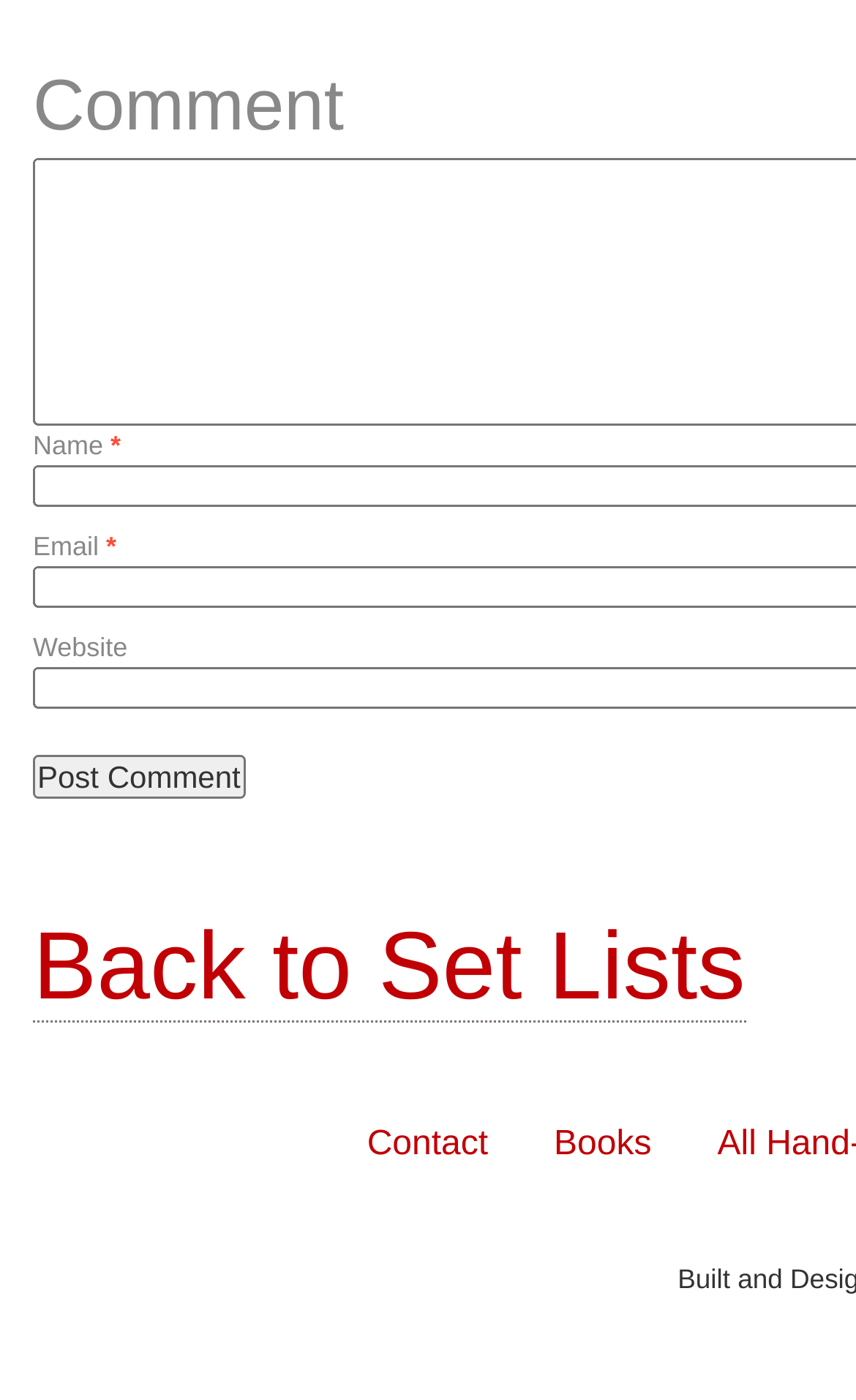What is the purpose of the button at the bottom?
Look at the image and respond with a single word or a short phrase.

Post Comment